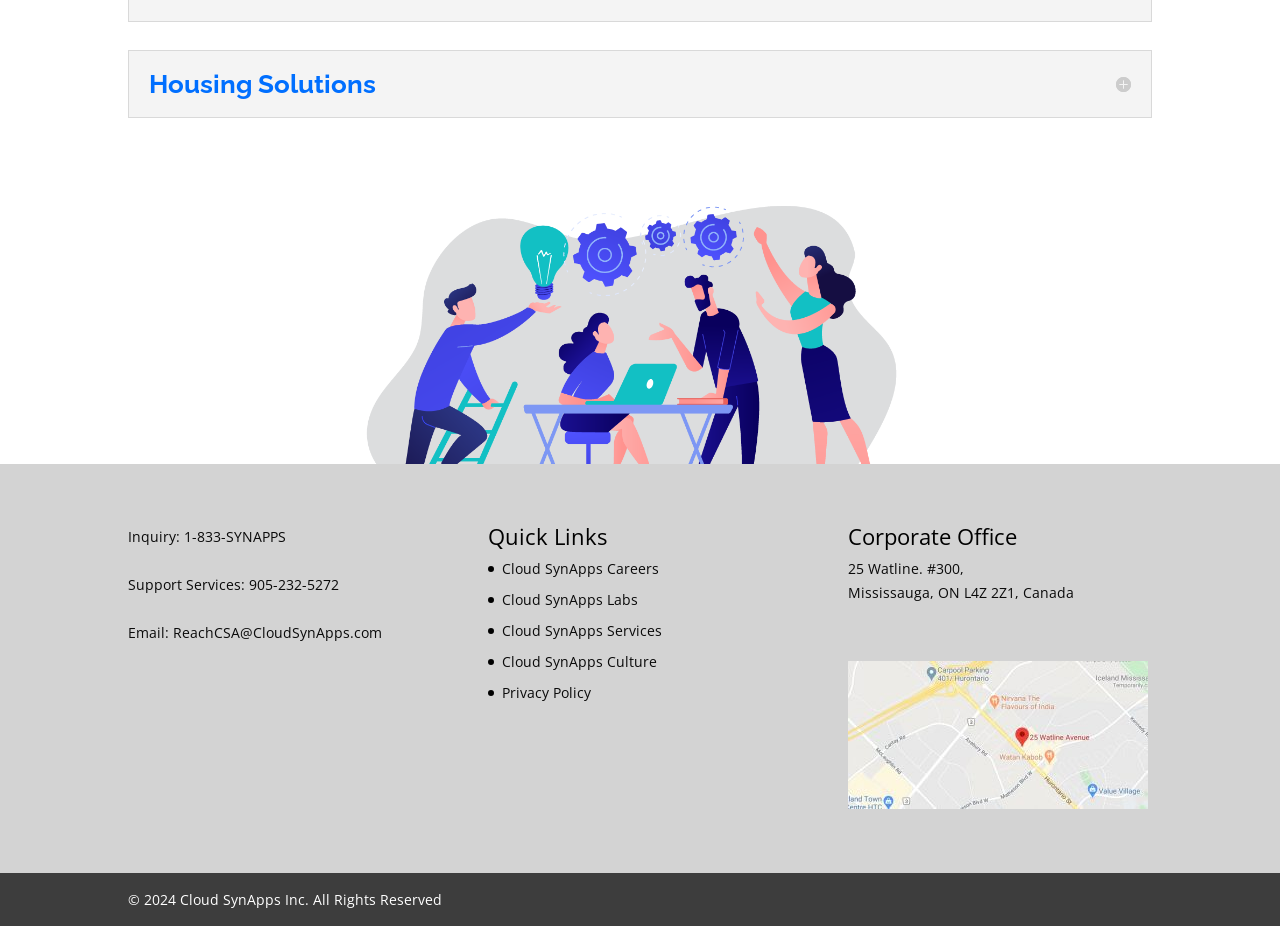Using the information in the image, give a detailed answer to the following question: What is the copyright year?

I found the copyright year by looking at the StaticText element with the text '© 2024 Cloud SynApps Inc. All Rights Reserved' located at [0.1, 0.961, 0.345, 0.981].